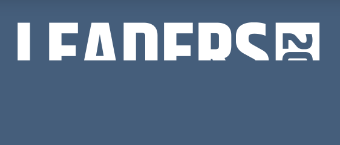Generate a detailed caption for the image.

The image features the text "I FANDERS" prominently displayed in bold white letters against a deep blue background. The stylized lettering creates a modern and graphic look, suggesting a contemporary brand or concept. The design emphasizes clarity and memorability, making it suitable for various applications, including digital media and printed materials. This striking visual might be associated with technology, innovation, or community engagement, reflecting a modern identity aimed at capturing attention and fostering connectivity among audiences.